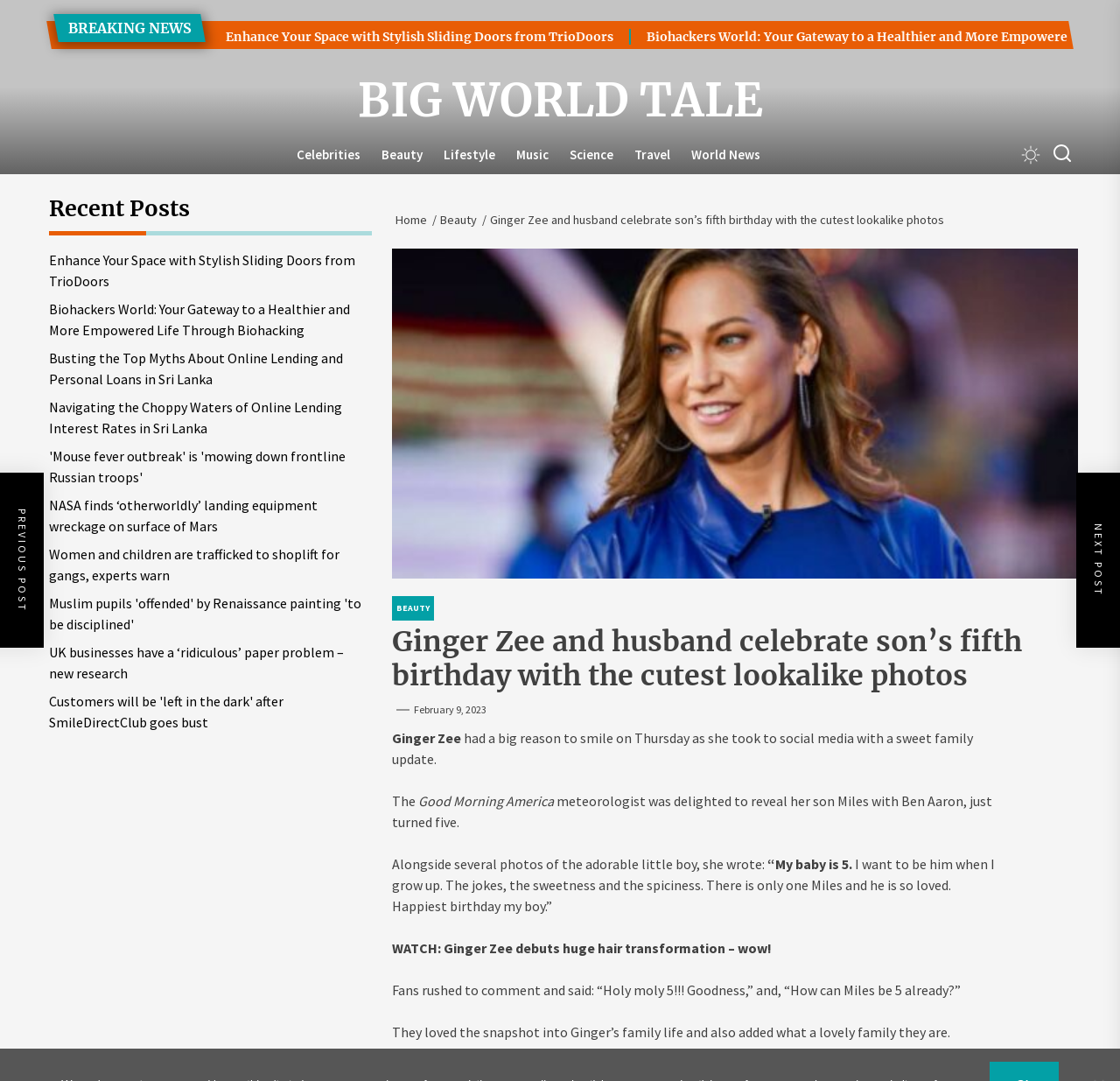Identify the bounding box for the UI element described as: "World News". Ensure the coordinates are four float numbers between 0 and 1, formatted as [left, top, right, bottom].

[0.608, 0.134, 0.688, 0.153]